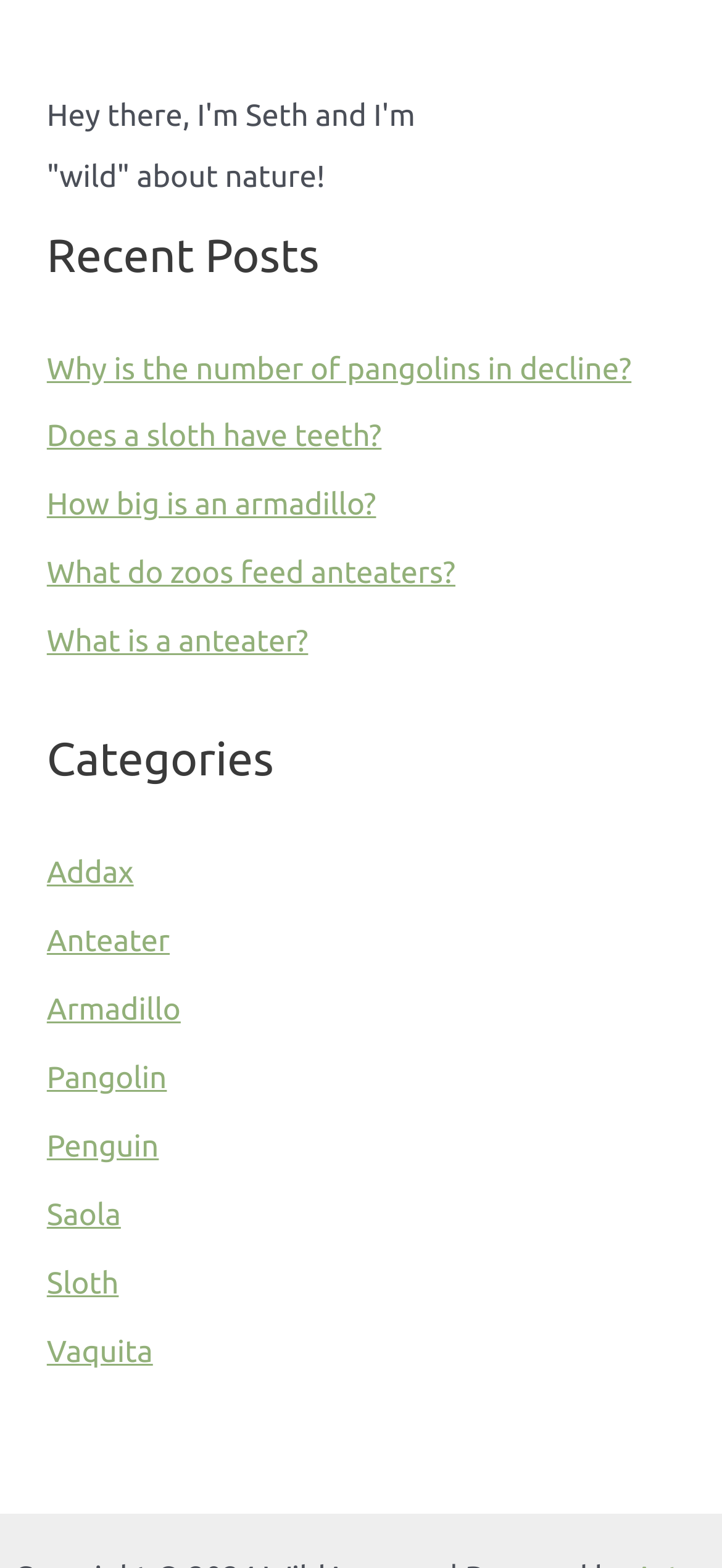Determine the coordinates of the bounding box for the clickable area needed to execute this instruction: "Read about anteaters".

[0.065, 0.59, 0.235, 0.611]